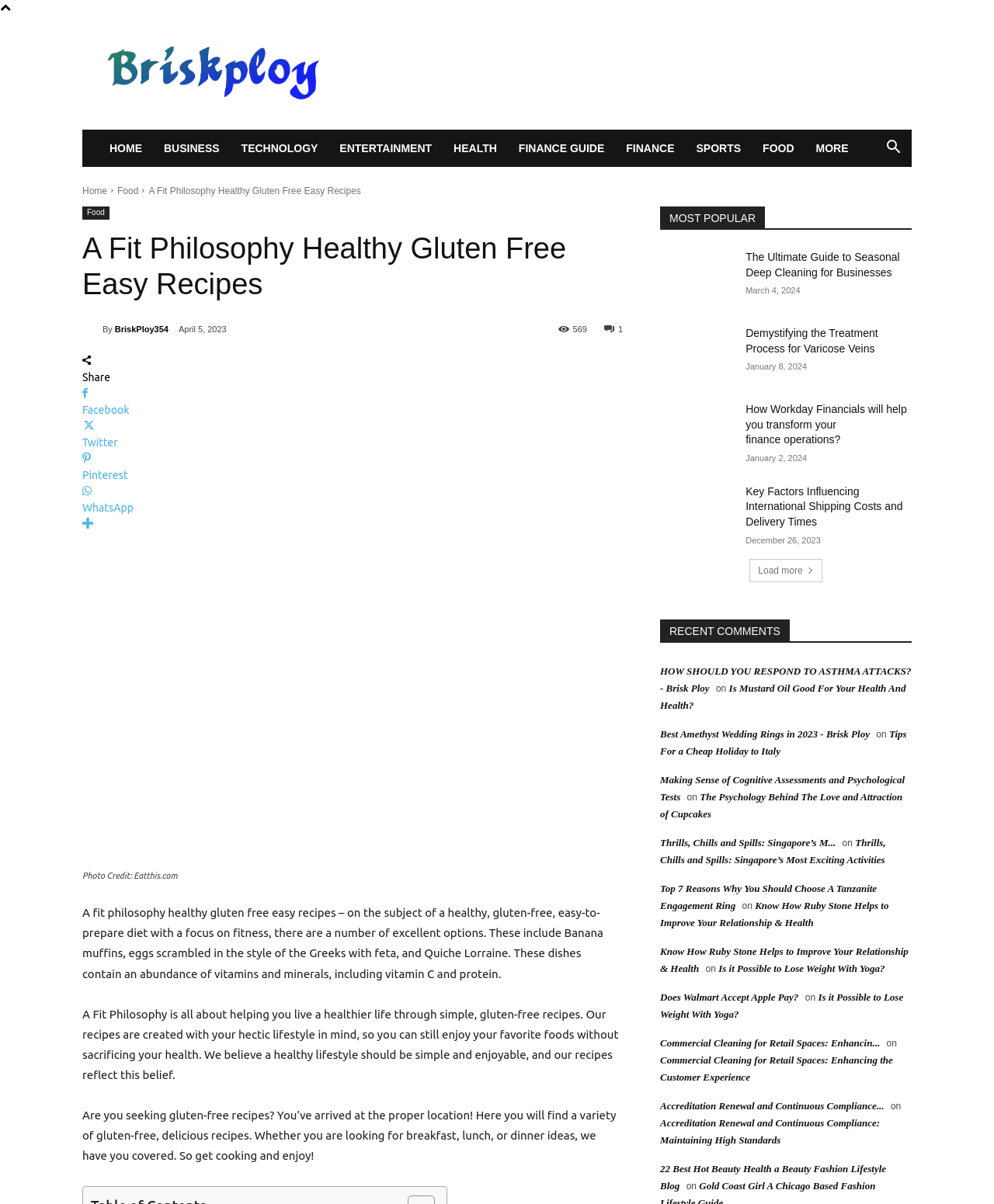What is the main topic of this webpage?
Offer a detailed and full explanation in response to the question.

Based on the webpage content, the main topic is about healthy gluten-free recipes, which is evident from the title 'A Fit Philosophy Healthy Gluten Free Easy Recipes' and the various recipe-related texts and images on the page.